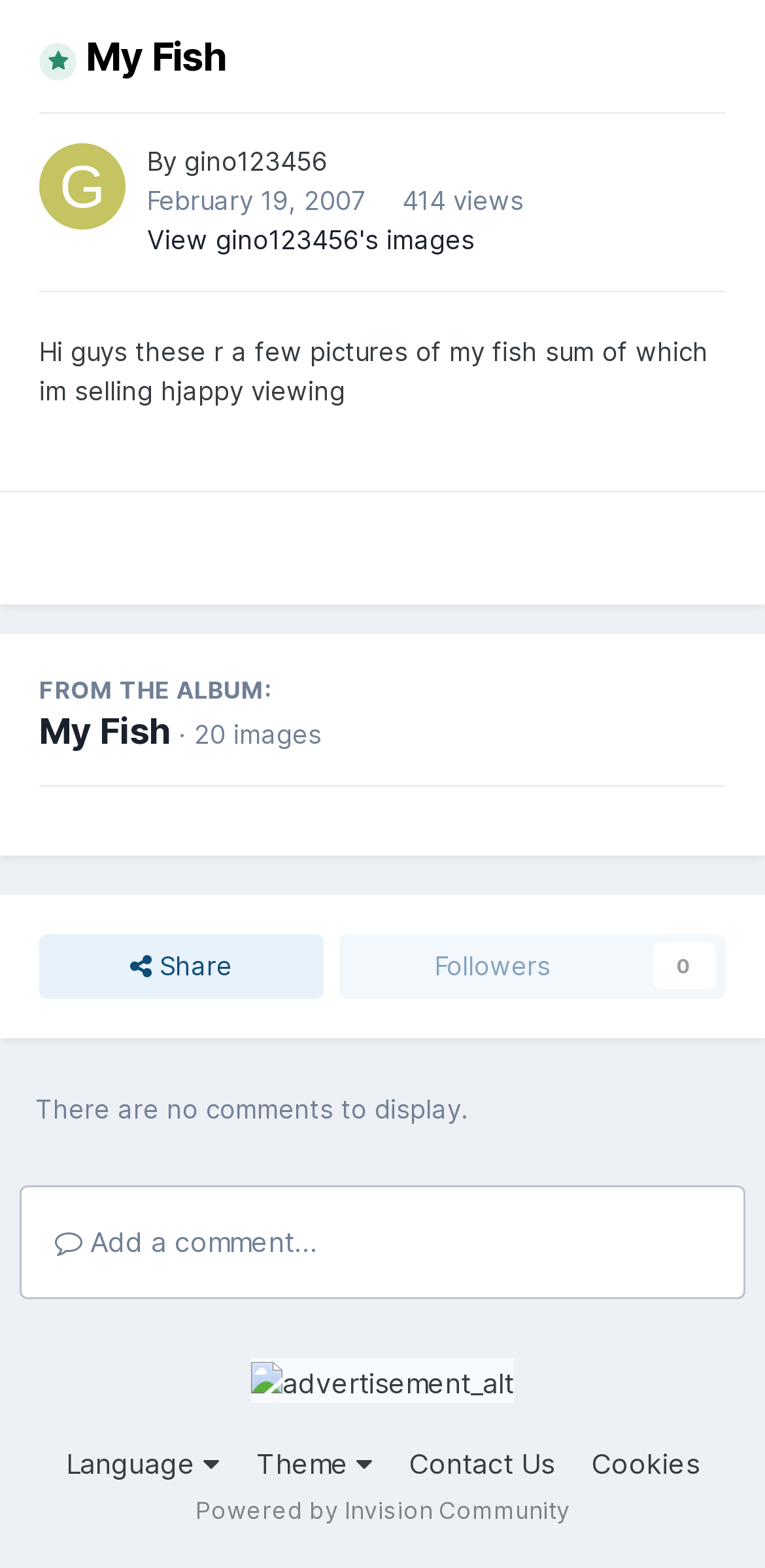Determine the bounding box coordinates for the area that needs to be clicked to fulfill this task: "Add a comment...". The coordinates must be given as four float numbers between 0 and 1, i.e., [left, top, right, bottom].

[0.041, 0.763, 0.959, 0.821]